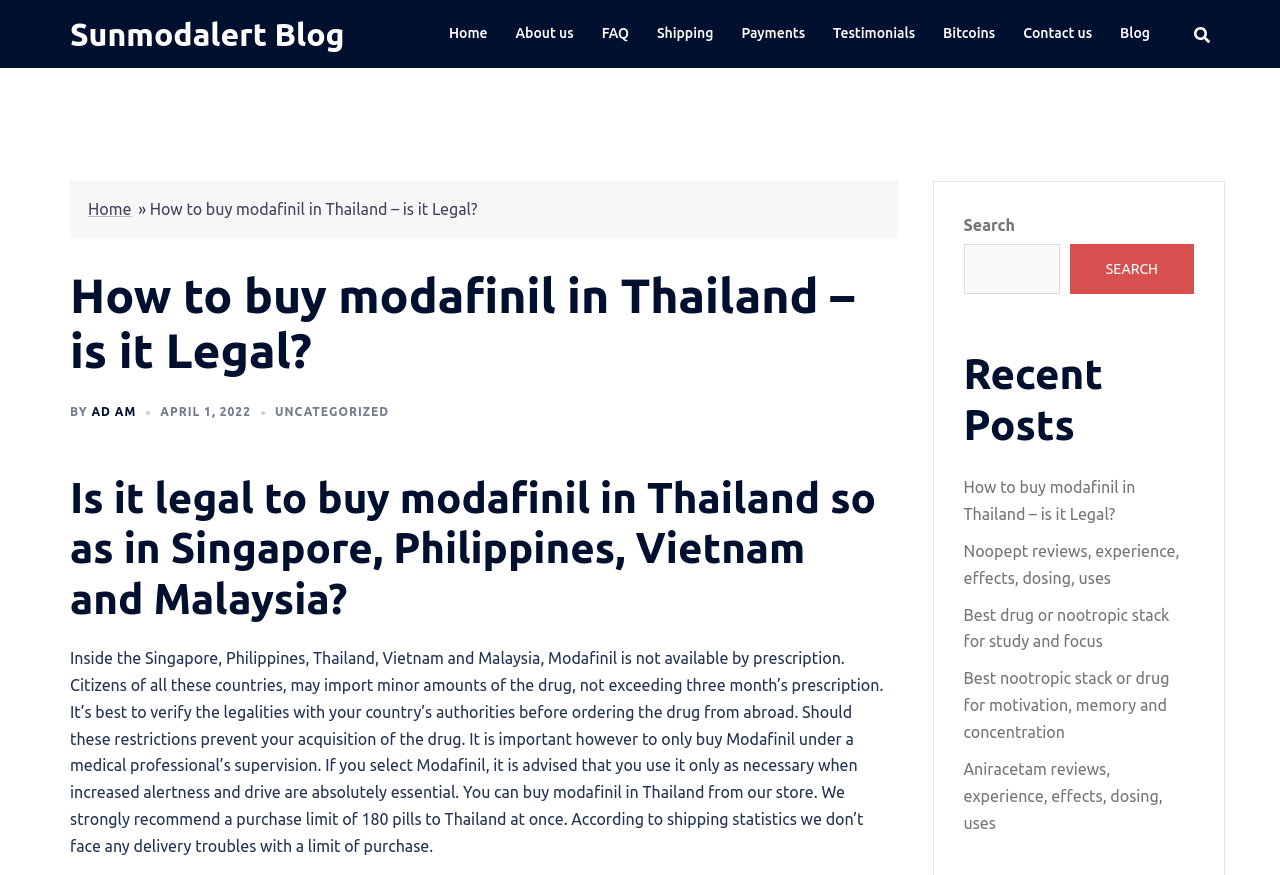Can citizens of Singapore, Philippines, Thailand, Vietnam, and Malaysia import modafinil?
Provide a detailed and well-explained answer to the question.

According to the text, citizens of these countries may import minor amounts of modafinil, not exceeding three months' prescription, but it is best to verify the legalities with their country's authorities before ordering the drug from abroad.